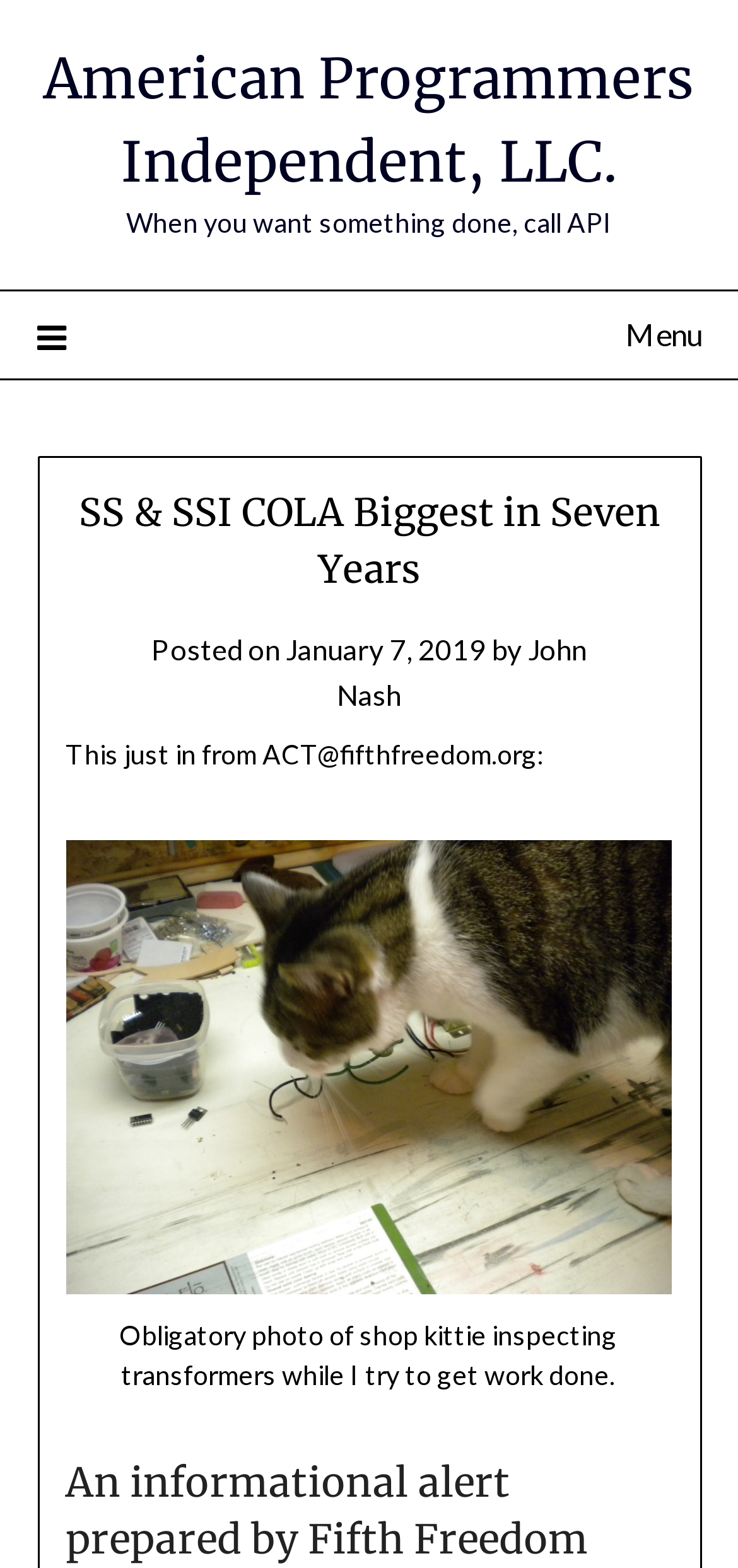Give a concise answer of one word or phrase to the question: 
What is the type of alert mentioned in the post?

Informational alert